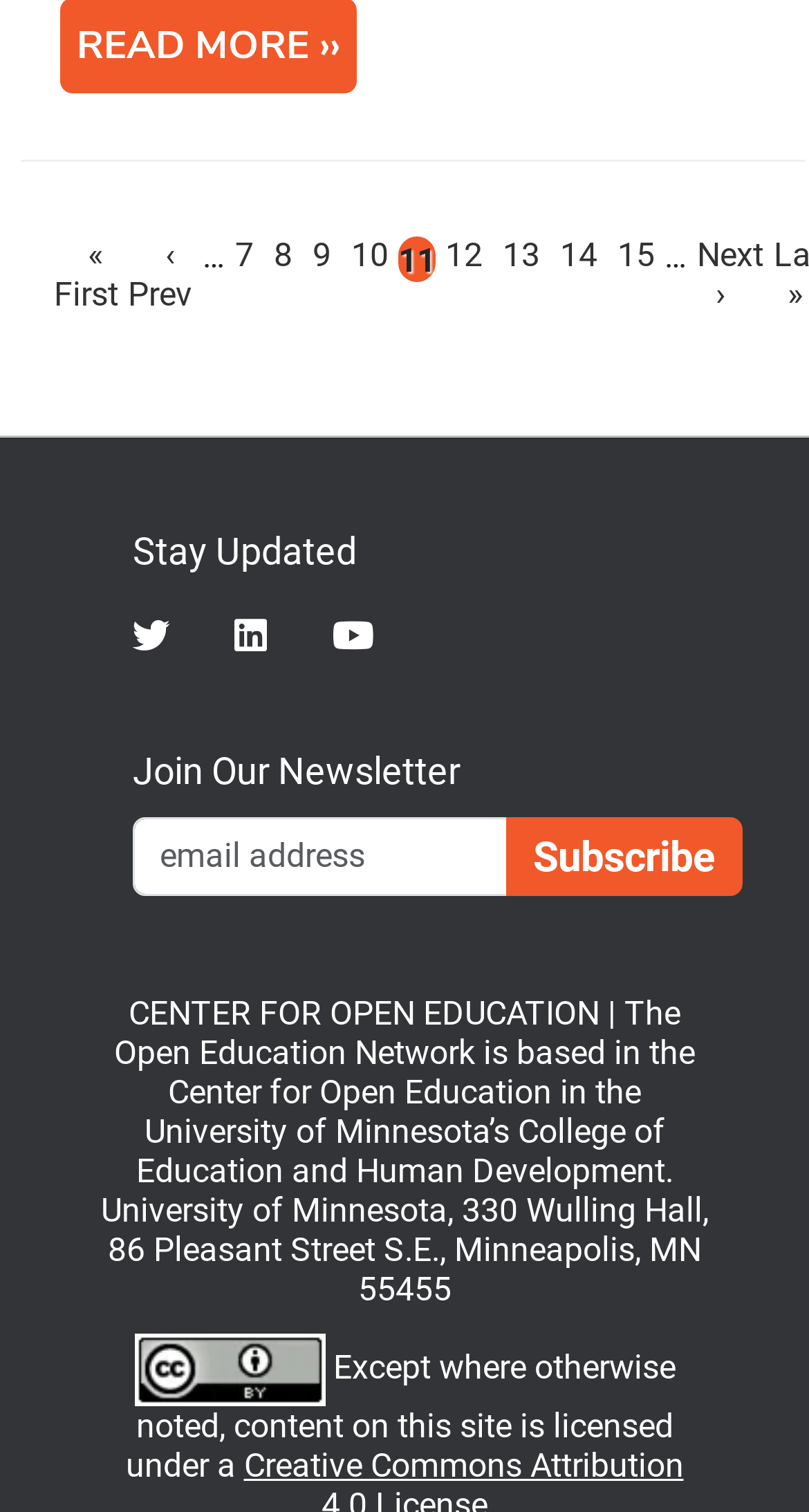Look at the image and give a detailed response to the following question: What is the license type mentioned?

I found a link and an image with the text 'Attribution License', which indicates that the license type mentioned is an Attribution License.